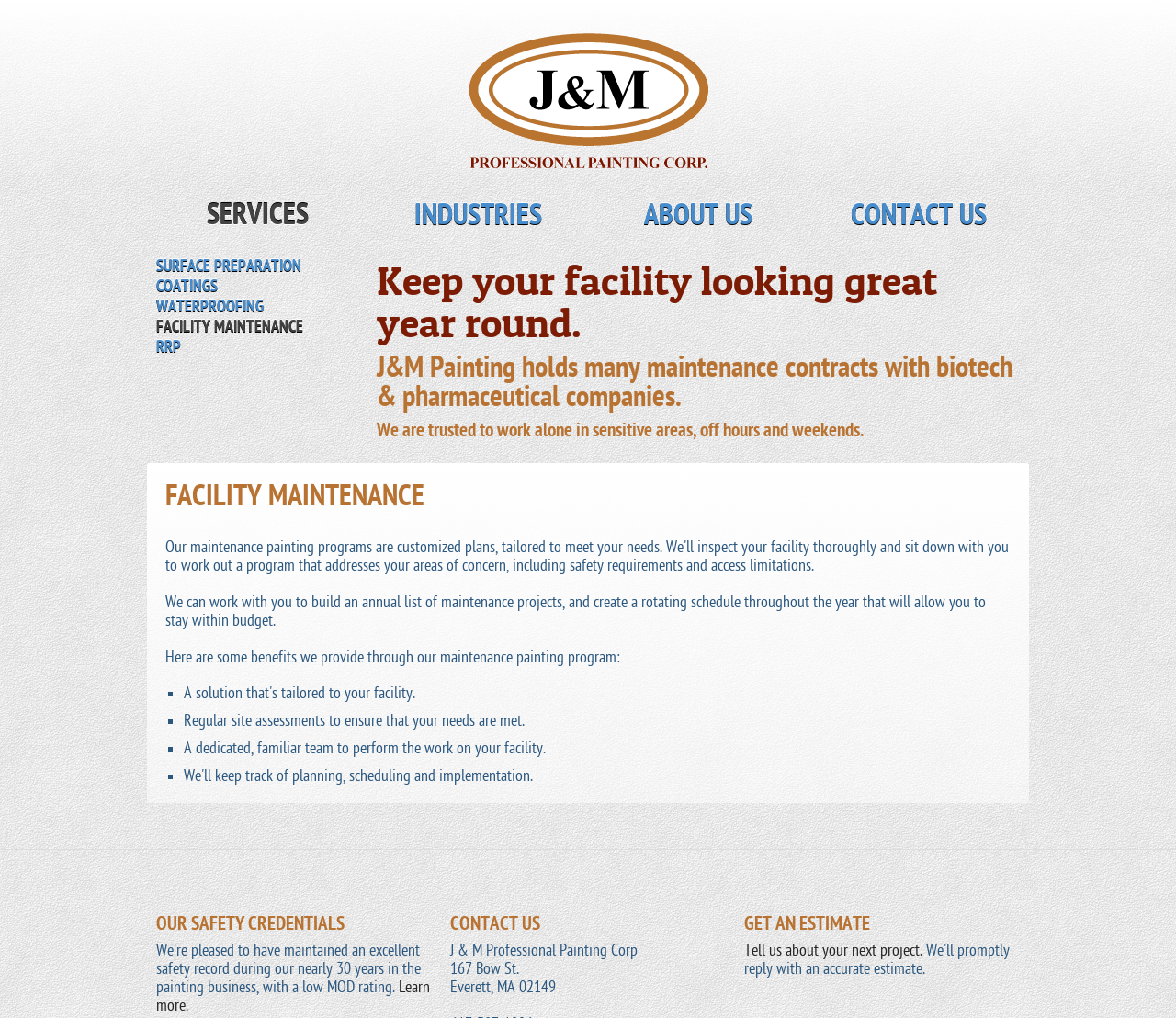Please specify the bounding box coordinates of the clickable region necessary for completing the following instruction: "Learn more about safety credentials". The coordinates must consist of four float numbers between 0 and 1, i.e., [left, top, right, bottom].

[0.133, 0.96, 0.366, 0.997]